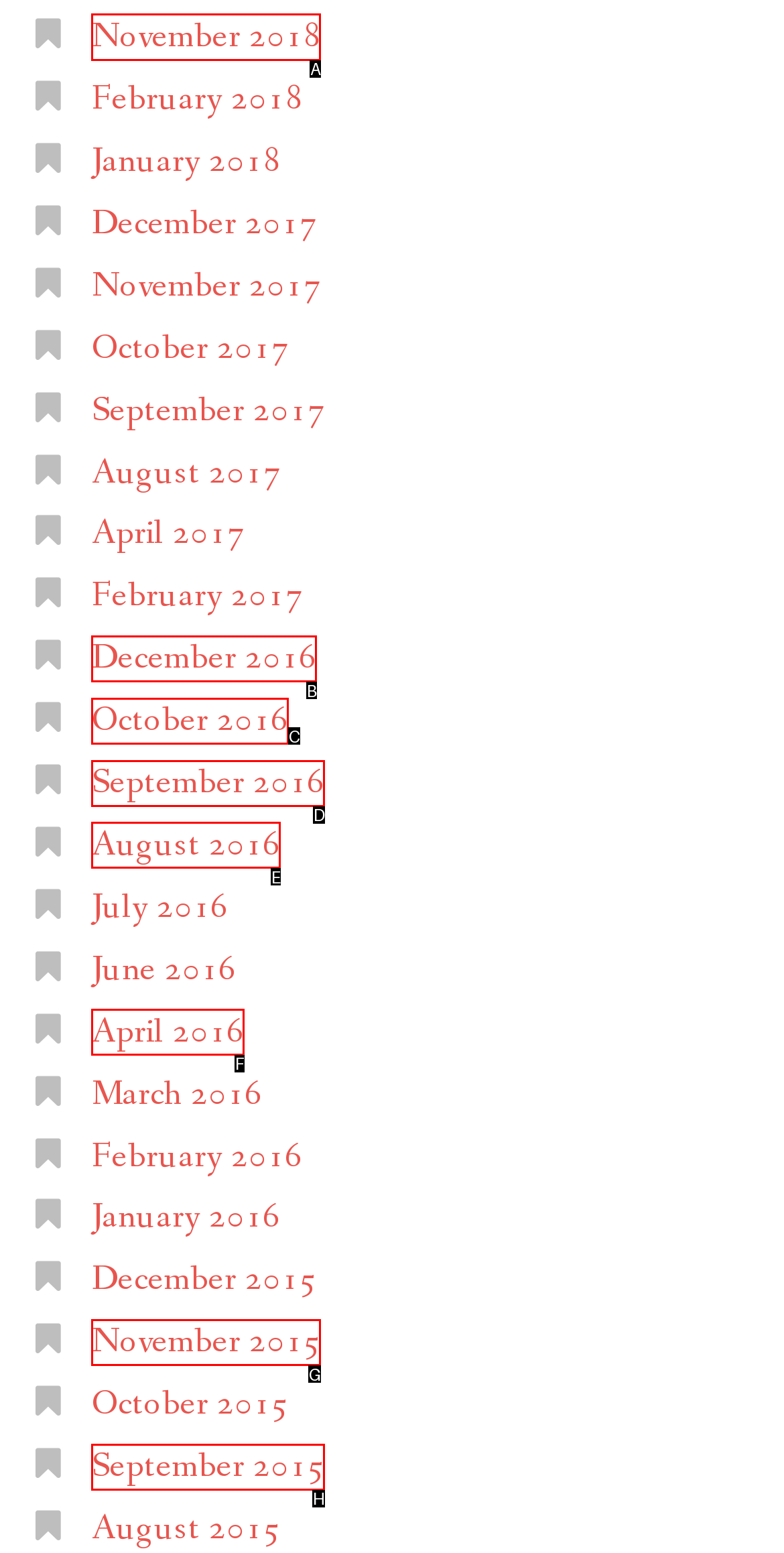Determine the letter of the UI element that you need to click to perform the task: view November 2018.
Provide your answer with the appropriate option's letter.

A